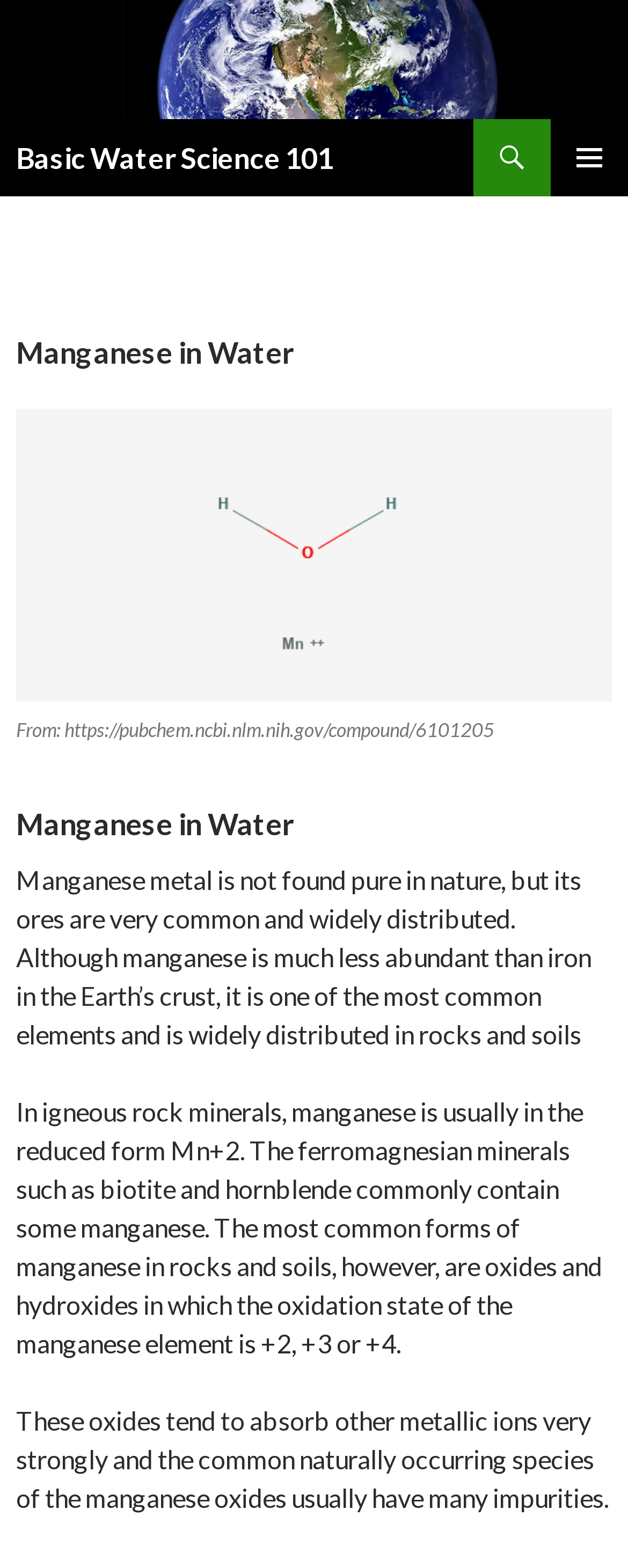What is manganese's oxidation state in rocks and soils?
Please provide a comprehensive answer based on the details in the screenshot.

According to the webpage, manganese in rocks and soils is usually in the form of oxides and hydroxides, and its oxidation state is +2, +3 or +4.